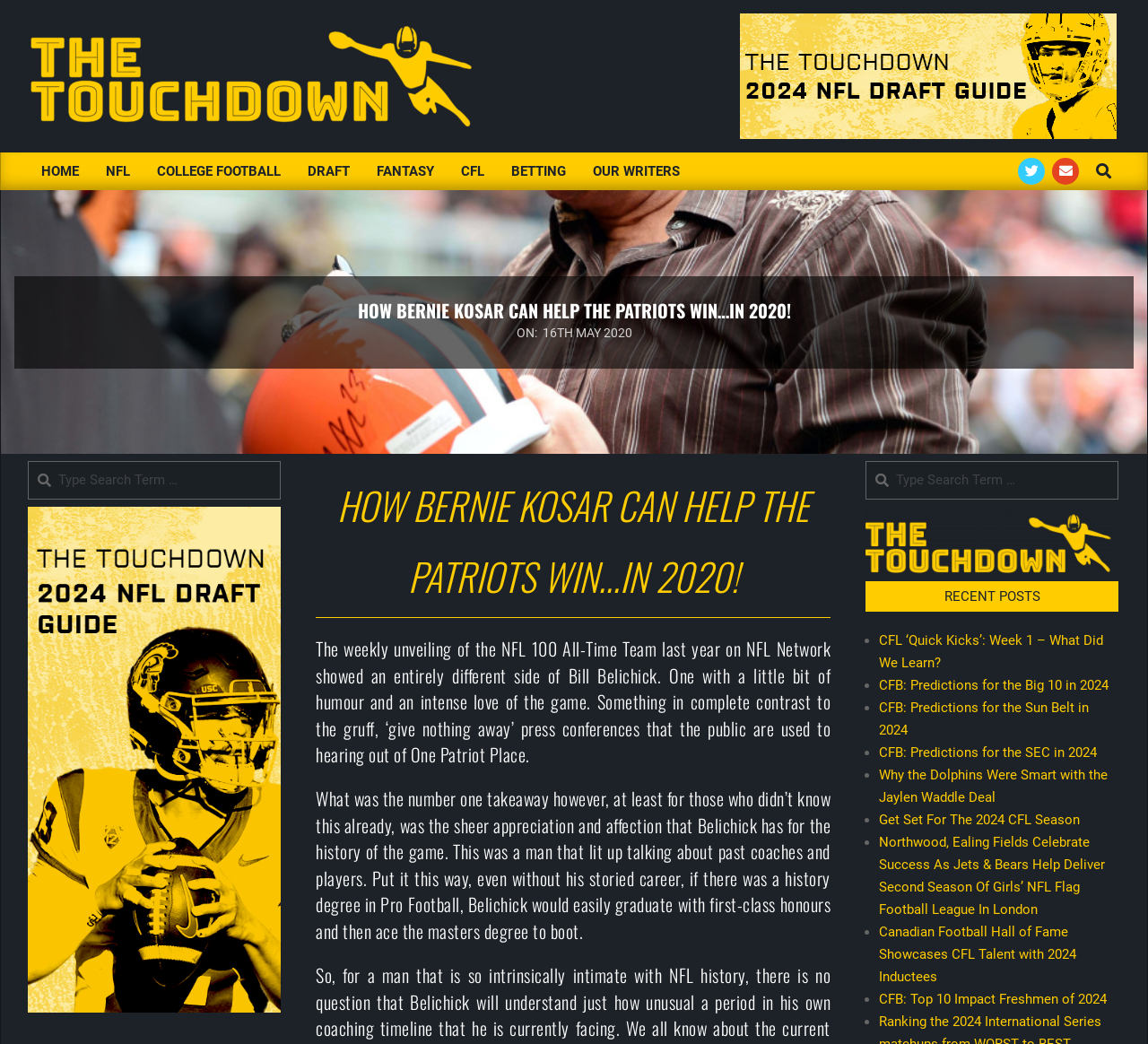Extract the bounding box coordinates for the described element: "parent_node: THE TOUCHDOWN". The coordinates should be represented as four float numbers between 0 and 1: [left, top, right, bottom].

[0.023, 0.02, 0.414, 0.126]